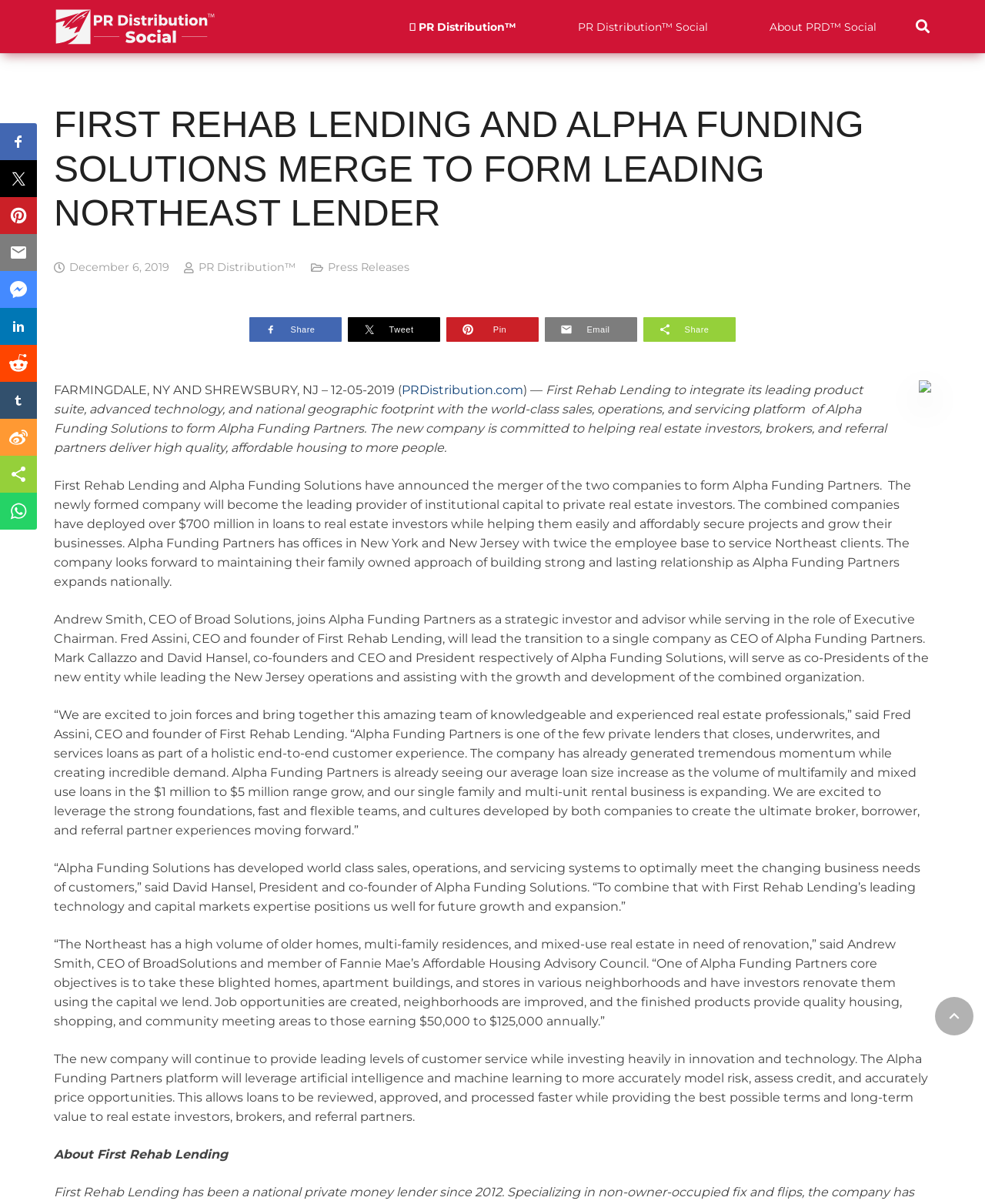Using the details in the image, give a detailed response to the question below:
What is the name of the company formed by the merger of First Rehab Lending and Alpha Funding Solutions?

I found the name of the company by reading the text in element [243] which mentions the formation of Alpha Funding Partners as a result of the merger.